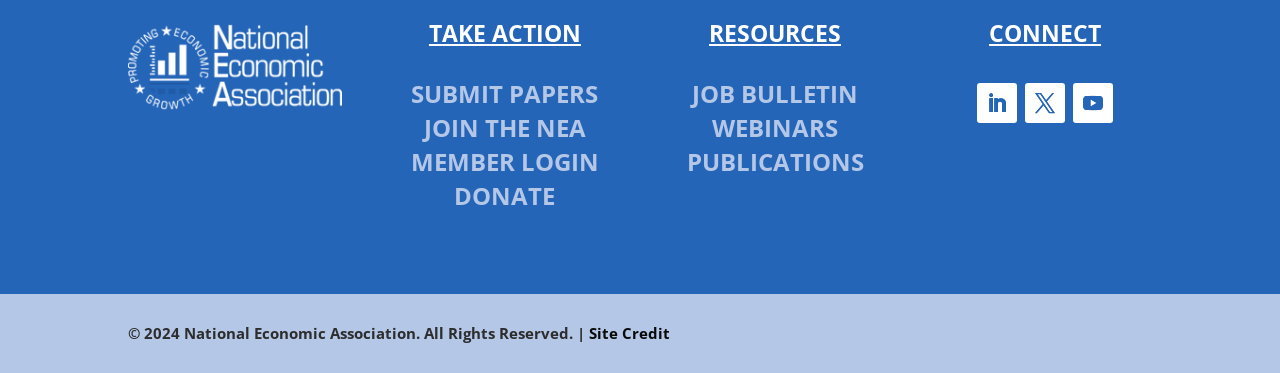Please identify the bounding box coordinates of the element on the webpage that should be clicked to follow this instruction: "donate to the nea". The bounding box coordinates should be given as four float numbers between 0 and 1, formatted as [left, top, right, bottom].

[0.355, 0.479, 0.434, 0.567]